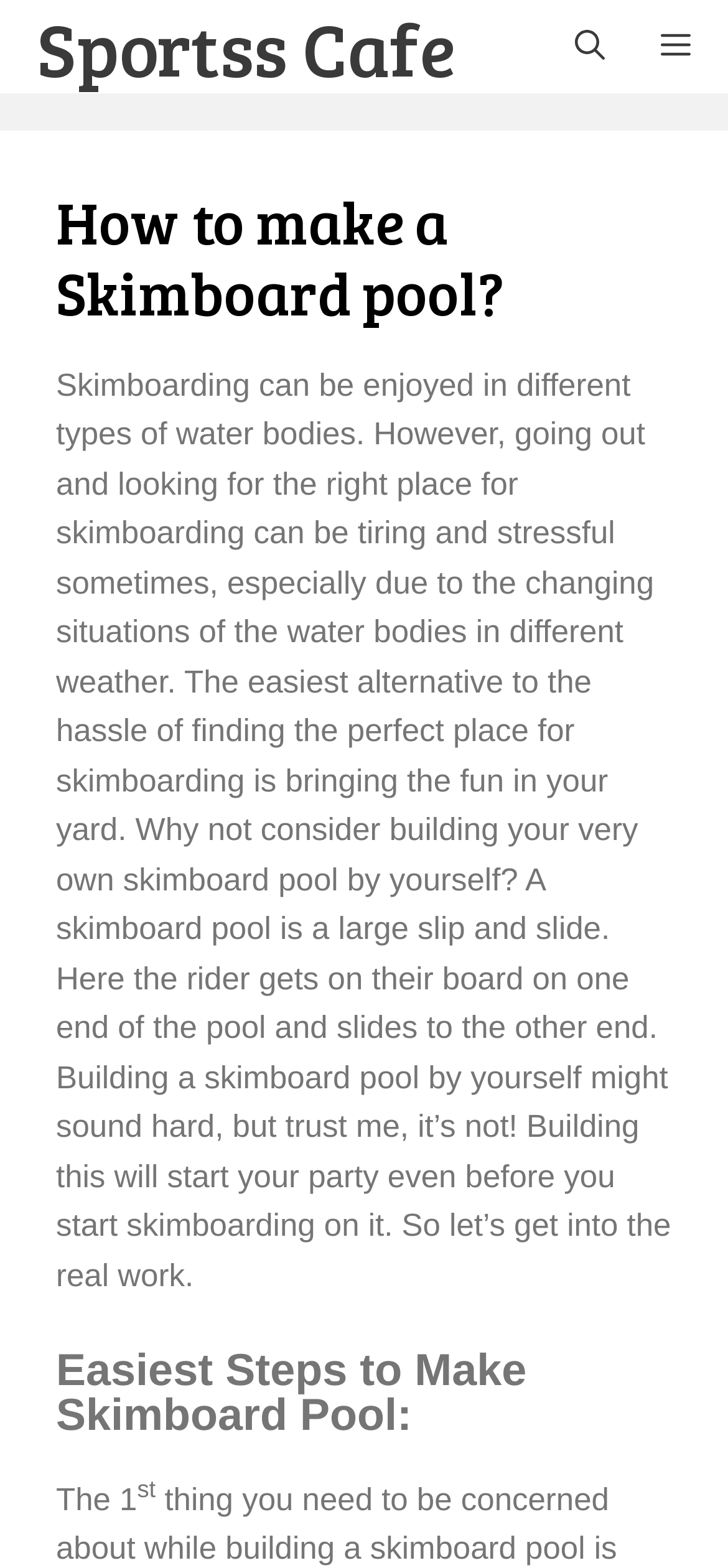Respond to the question below with a single word or phrase:
What is the tone of the webpage?

Encouraging